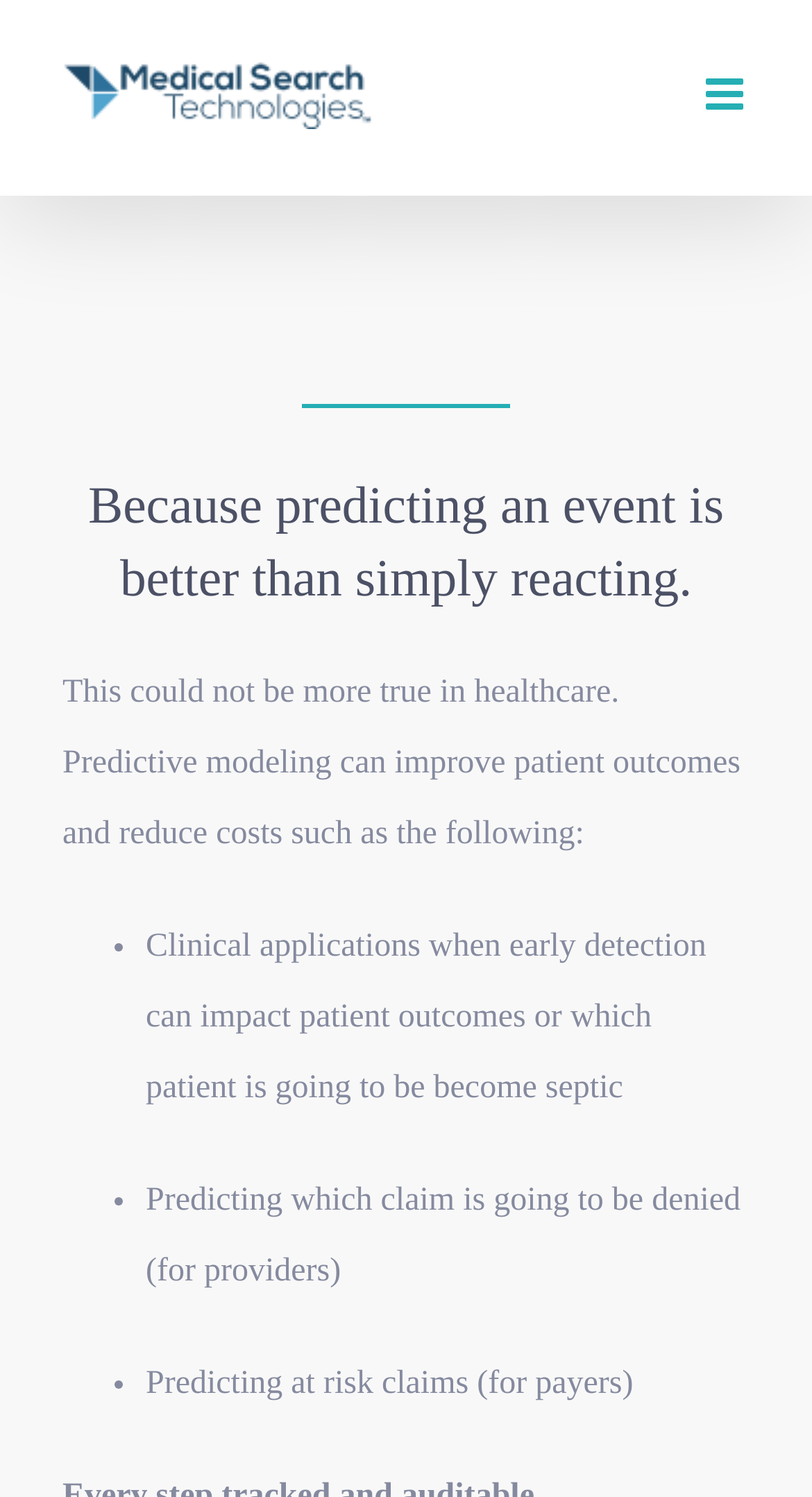Extract the bounding box coordinates of the UI element described: "alt="Medical Search Technology Logo"". Provide the coordinates in the format [left, top, right, bottom] with values ranging from 0 to 1.

[0.077, 0.042, 0.462, 0.089]